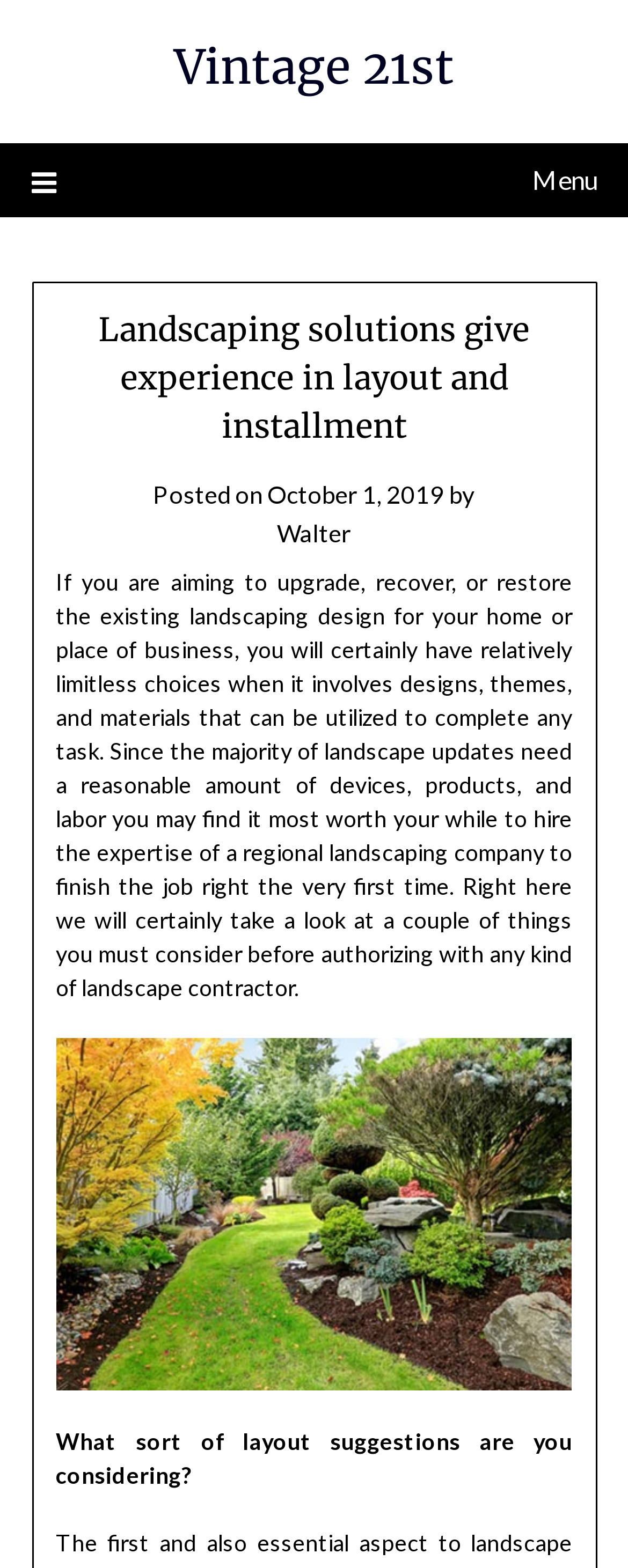Provide a one-word or brief phrase answer to the question:
What is the question asked in the article?

What sort of layout suggestions are you considering?